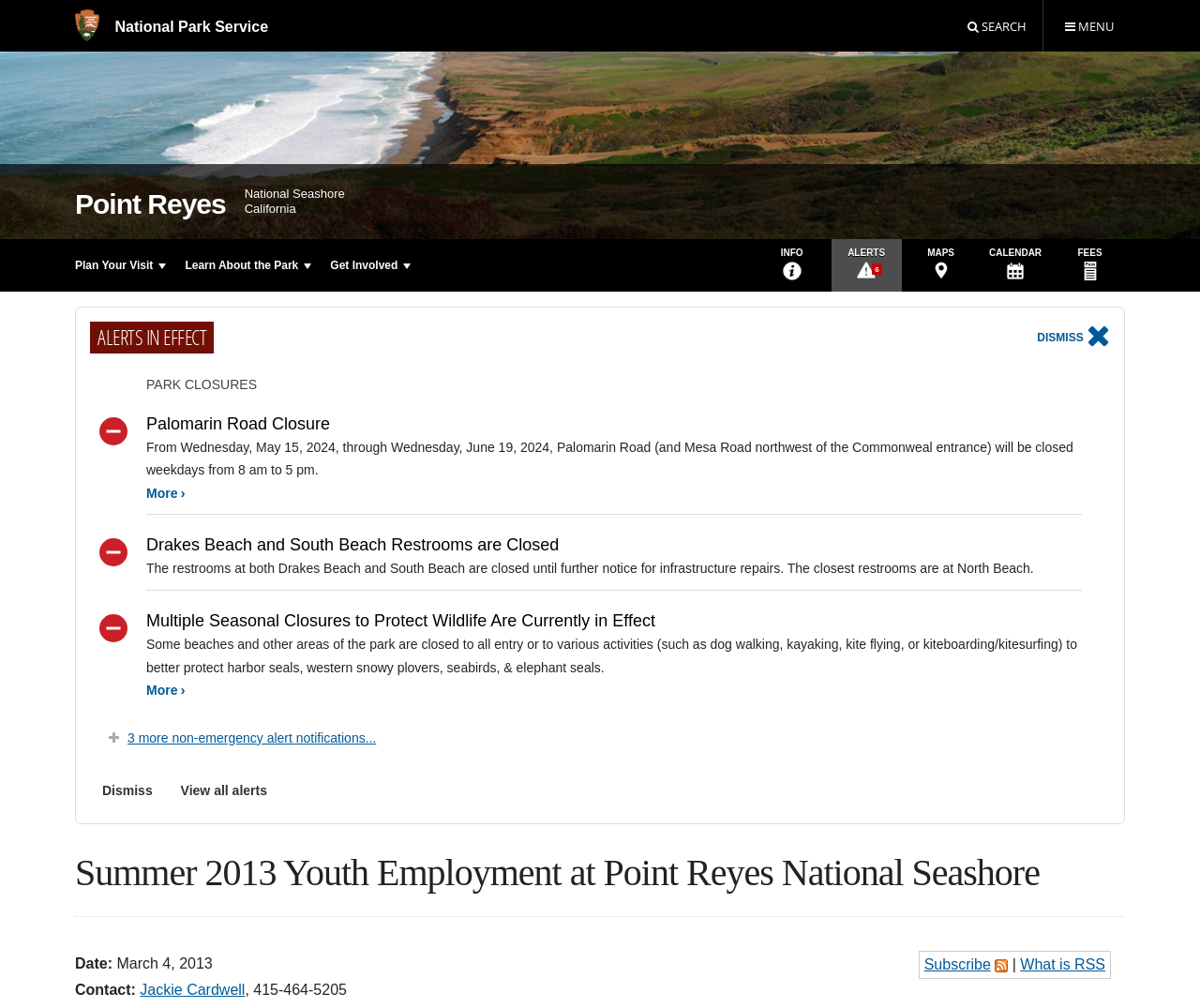Respond with a single word or phrase to the following question: What is the purpose of the Palomarin Road Closure?

Infrastructure repairs